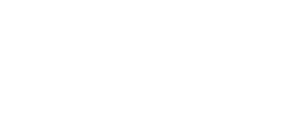Give a one-word or short phrase answer to the question: 
How many years of experience does Elsa have?

Over 7 years